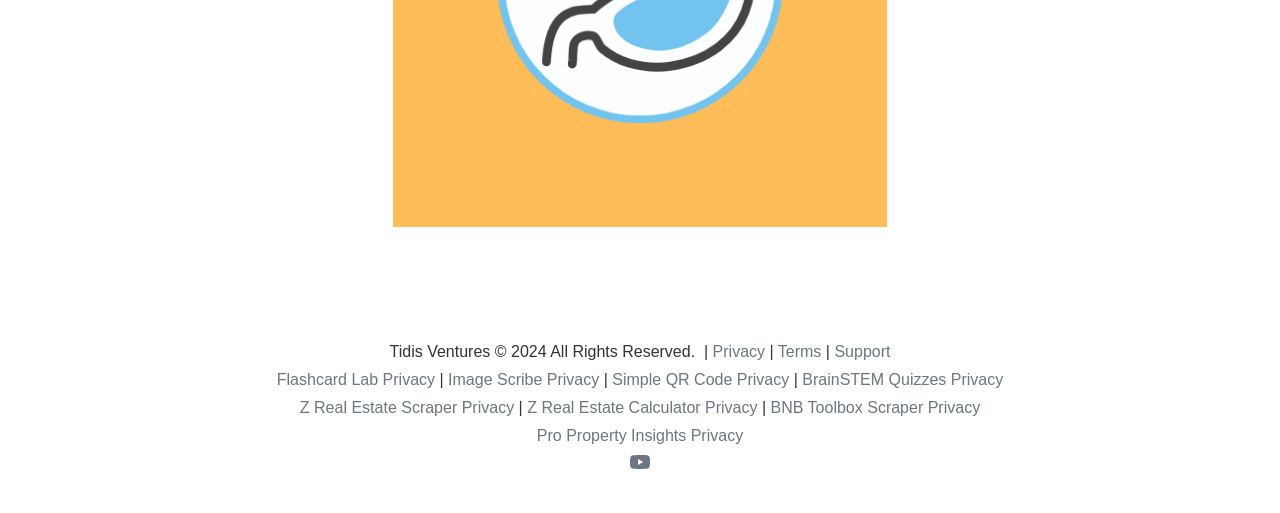Identify the bounding box for the UI element described as: "Image Scribe Privacy". Ensure the coordinates are four float numbers between 0 and 1, formatted as [left, top, right, bottom].

[0.35, 0.723, 0.472, 0.756]